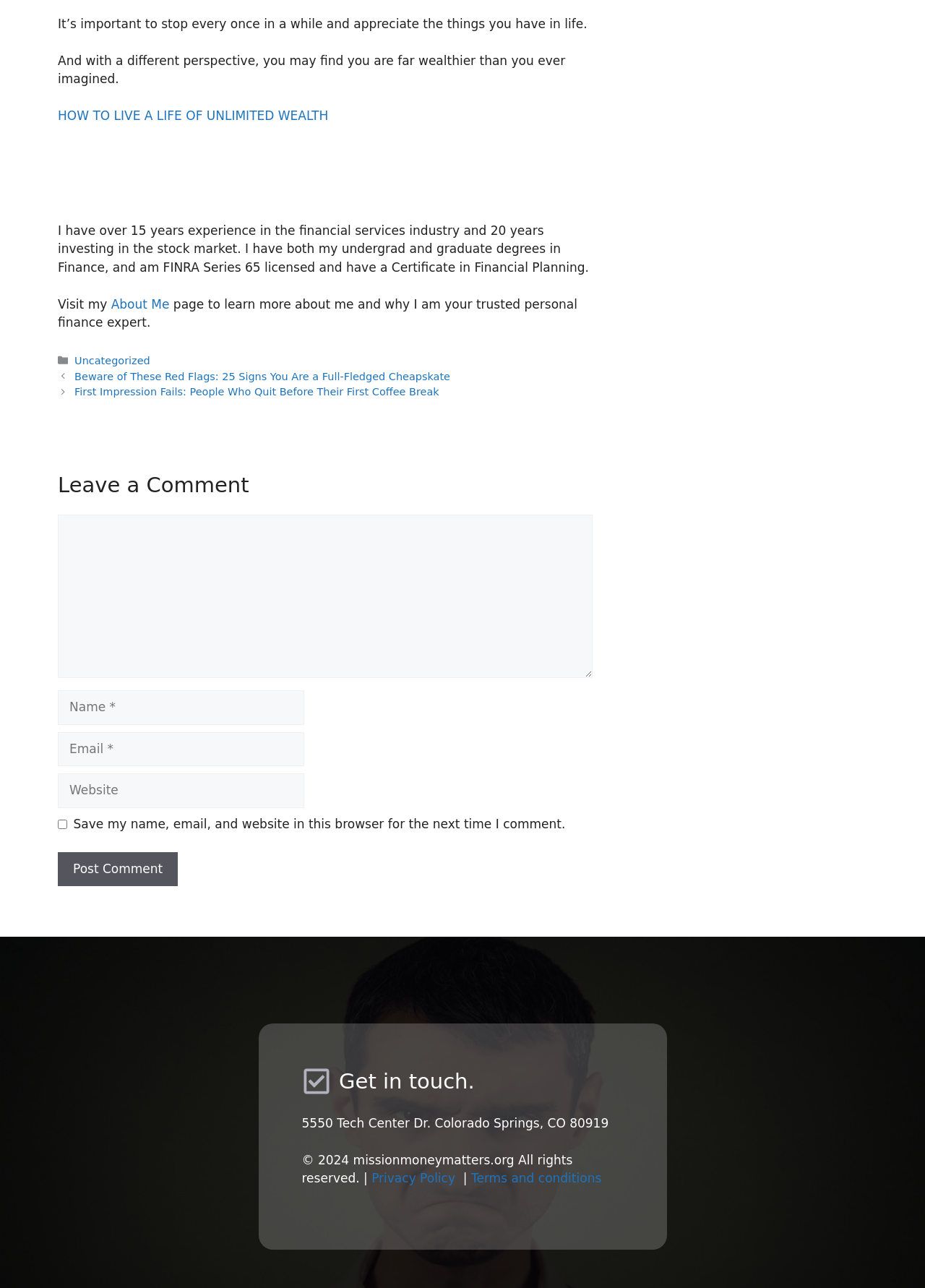Provide the bounding box coordinates for the area that should be clicked to complete the instruction: "Click on 'Post Comment'".

[0.062, 0.661, 0.192, 0.688]